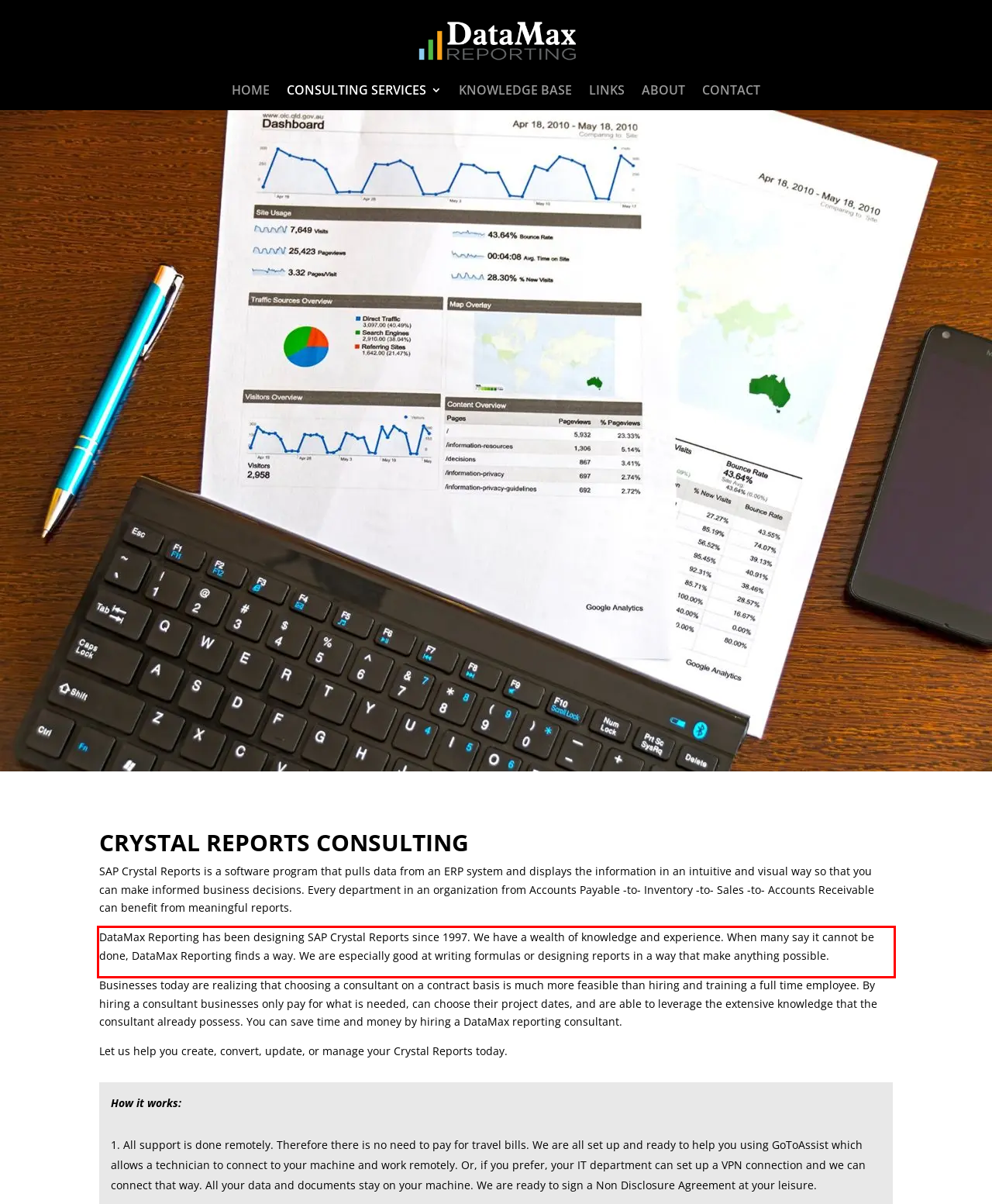Please examine the webpage screenshot and extract the text within the red bounding box using OCR.

DataMax Reporting has been designing SAP Crystal Reports since 1997. We have a wealth of knowledge and experience. When many say it cannot be done, DataMax Reporting finds a way. We are especially good at writing formulas or designing reports in a way that make anything possible.